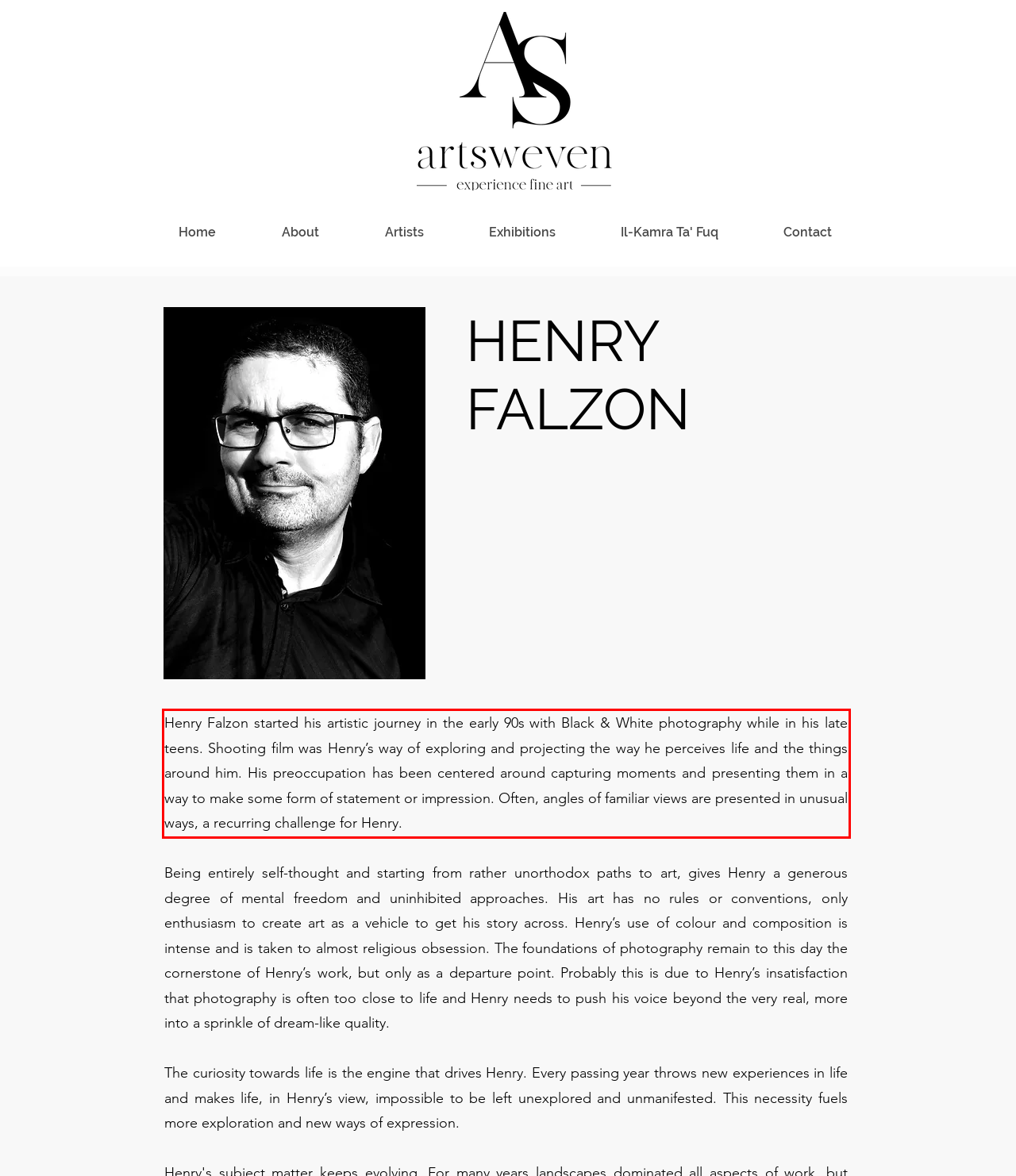Examine the webpage screenshot, find the red bounding box, and extract the text content within this marked area.

Henry Falzon started his artistic journey in the early 90s with Black & White photography while in his late teens. Shooting film was Henry’s way of exploring and projecting the way he perceives life and the things around him. His preoccupation has been centered around capturing moments and presenting them in a way to make some form of statement or impression. Often, angles of familiar views are presented in unusual ways, a recurring challenge for Henry.